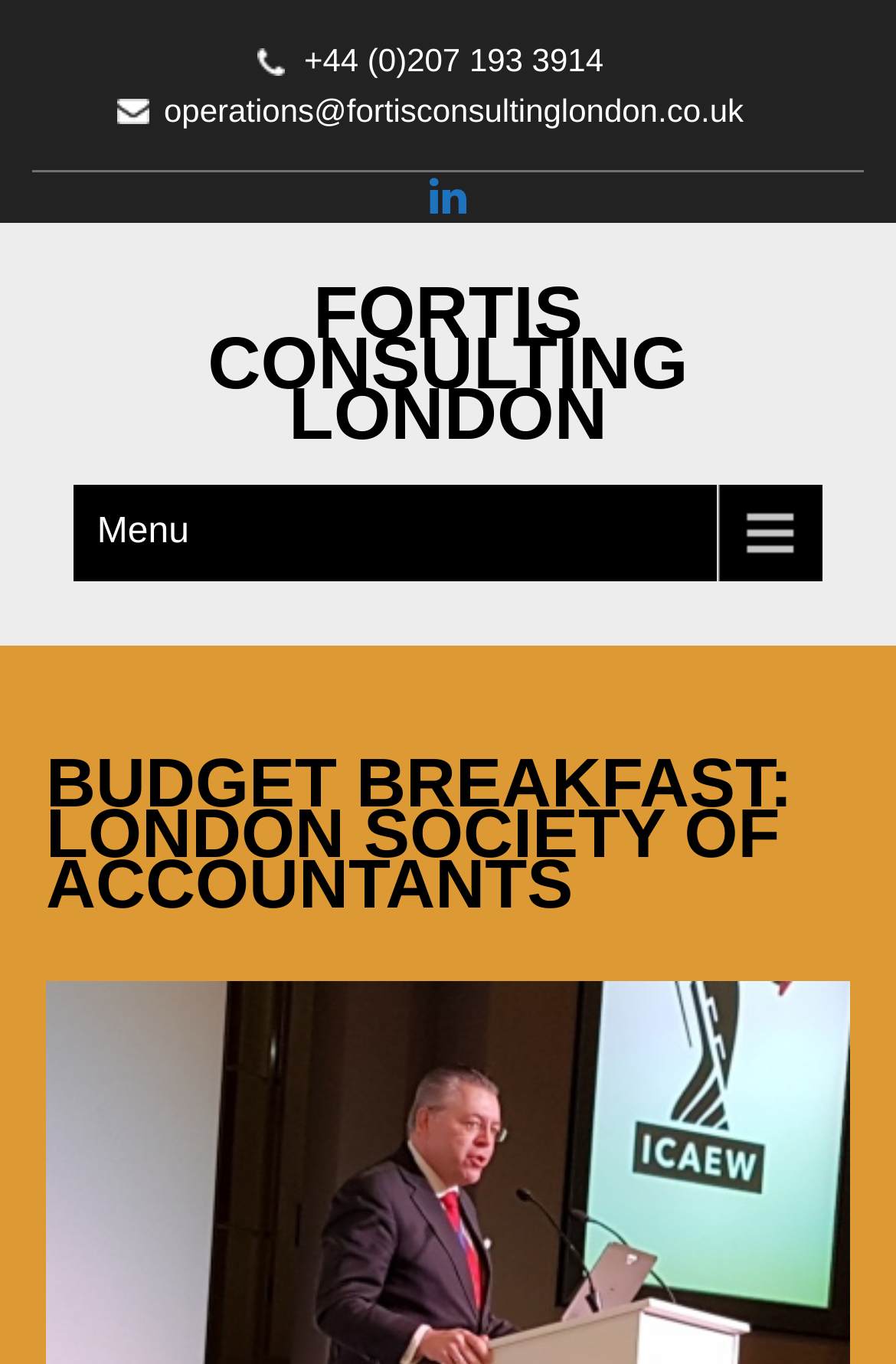What is the event mentioned on the webpage?
Refer to the image and give a detailed response to the question.

I found the event mentioned by looking at the heading element with the bounding box coordinates [0.051, 0.558, 0.949, 0.702] which contains the text 'BUDGET BREAKFAST: LONDON SOCIETY OF ACCOUNTANTS'.